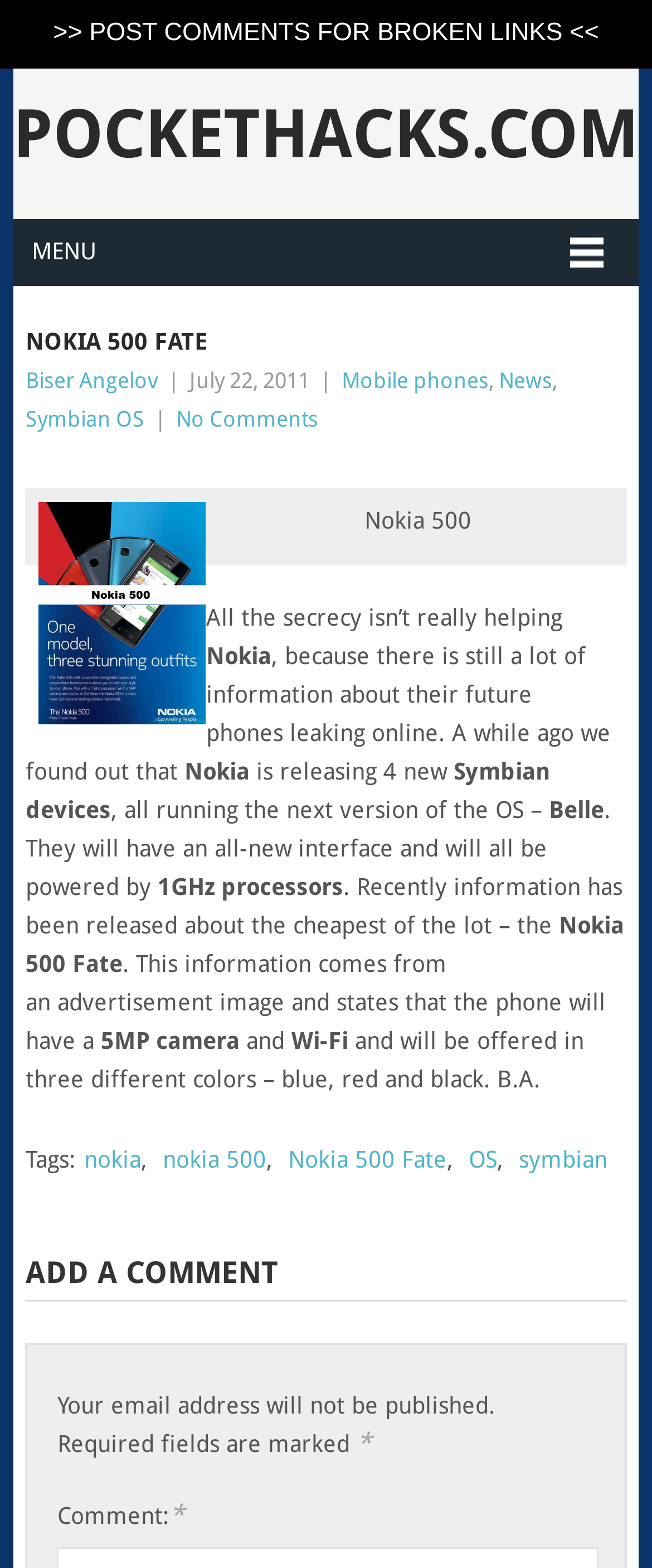Could you indicate the bounding box coordinates of the region to click in order to complete this instruction: "Click on the 'MENU' link".

[0.02, 0.14, 0.98, 0.182]